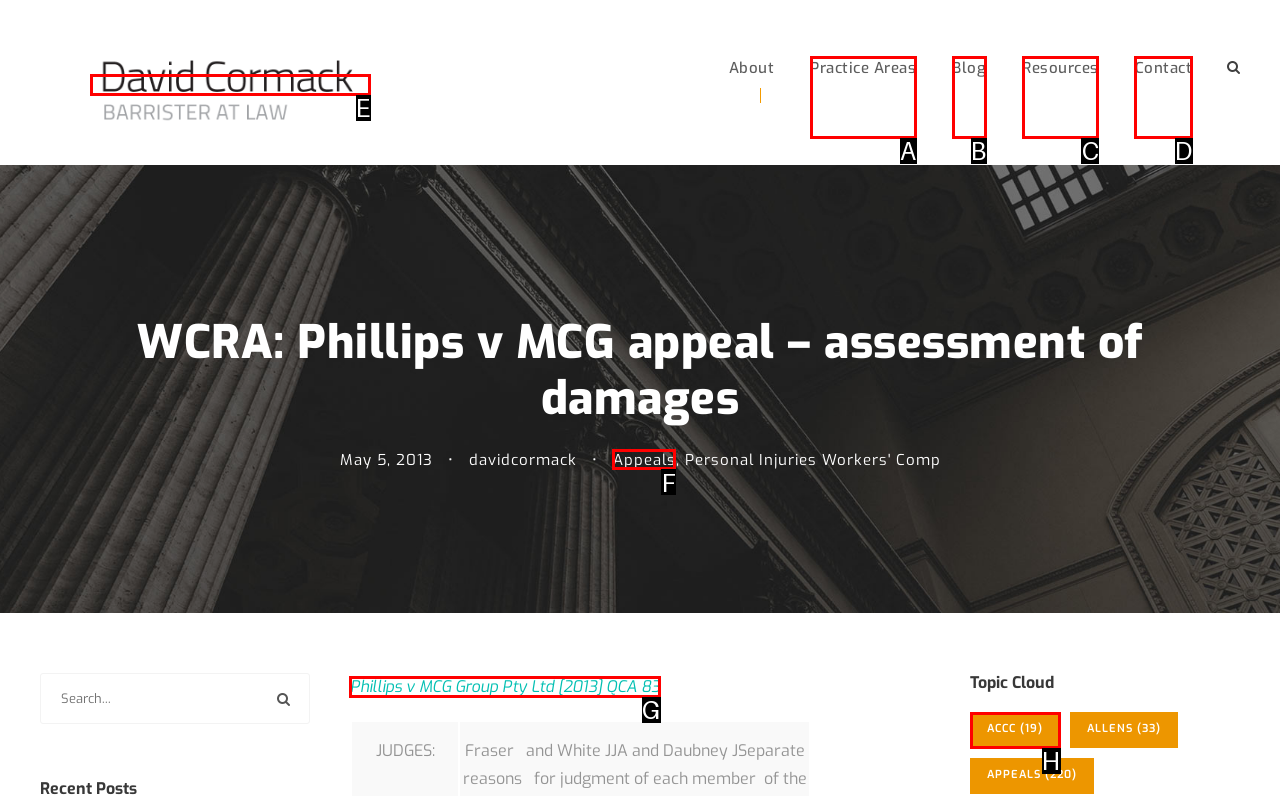Select the correct HTML element to complete the following task: Read the 'Phillips v MCG Group Pty Ltd [2013] QCA 83' case
Provide the letter of the choice directly from the given options.

G